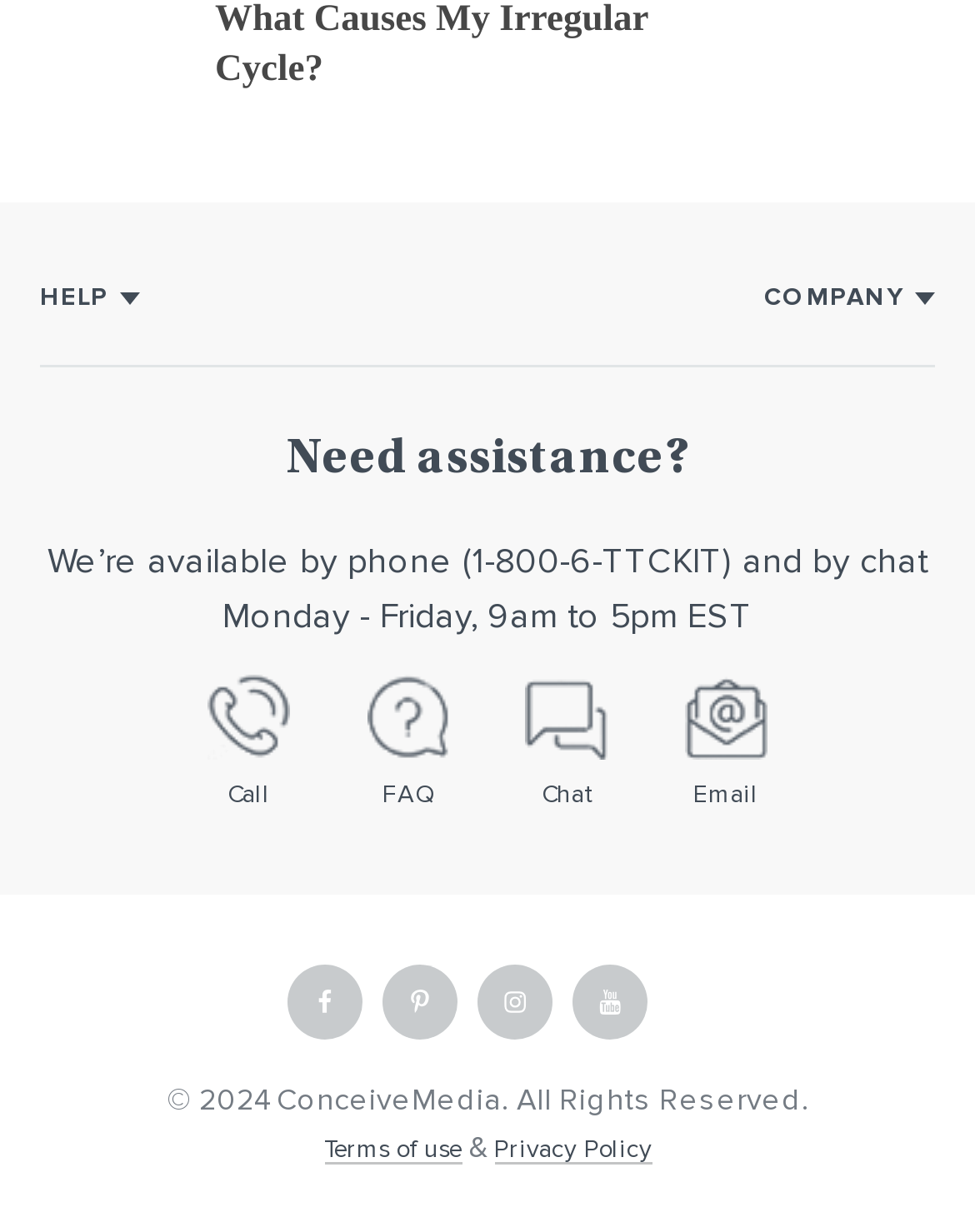Please find the bounding box coordinates in the format (top-left x, top-left y, bottom-right x, bottom-right y) for the given element description. Ensure the coordinates are floating point numbers between 0 and 1. Description: About Us

[0.784, 0.282, 0.891, 0.307]